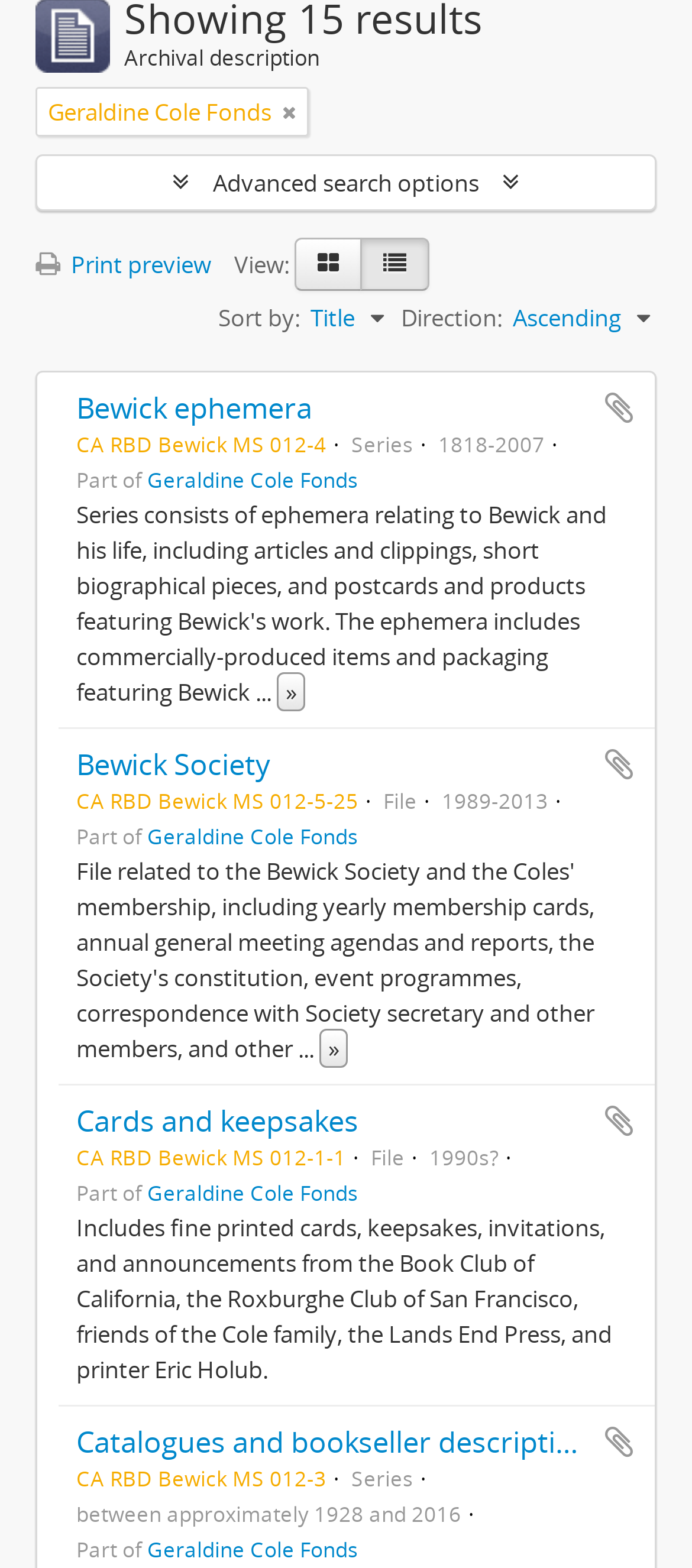Identify and provide the bounding box coordinates of the UI element described: "Catalogues and bookseller descriptions". The coordinates should be formatted as [left, top, right, bottom], with each number being a float between 0 and 1.

[0.11, 0.907, 0.874, 0.932]